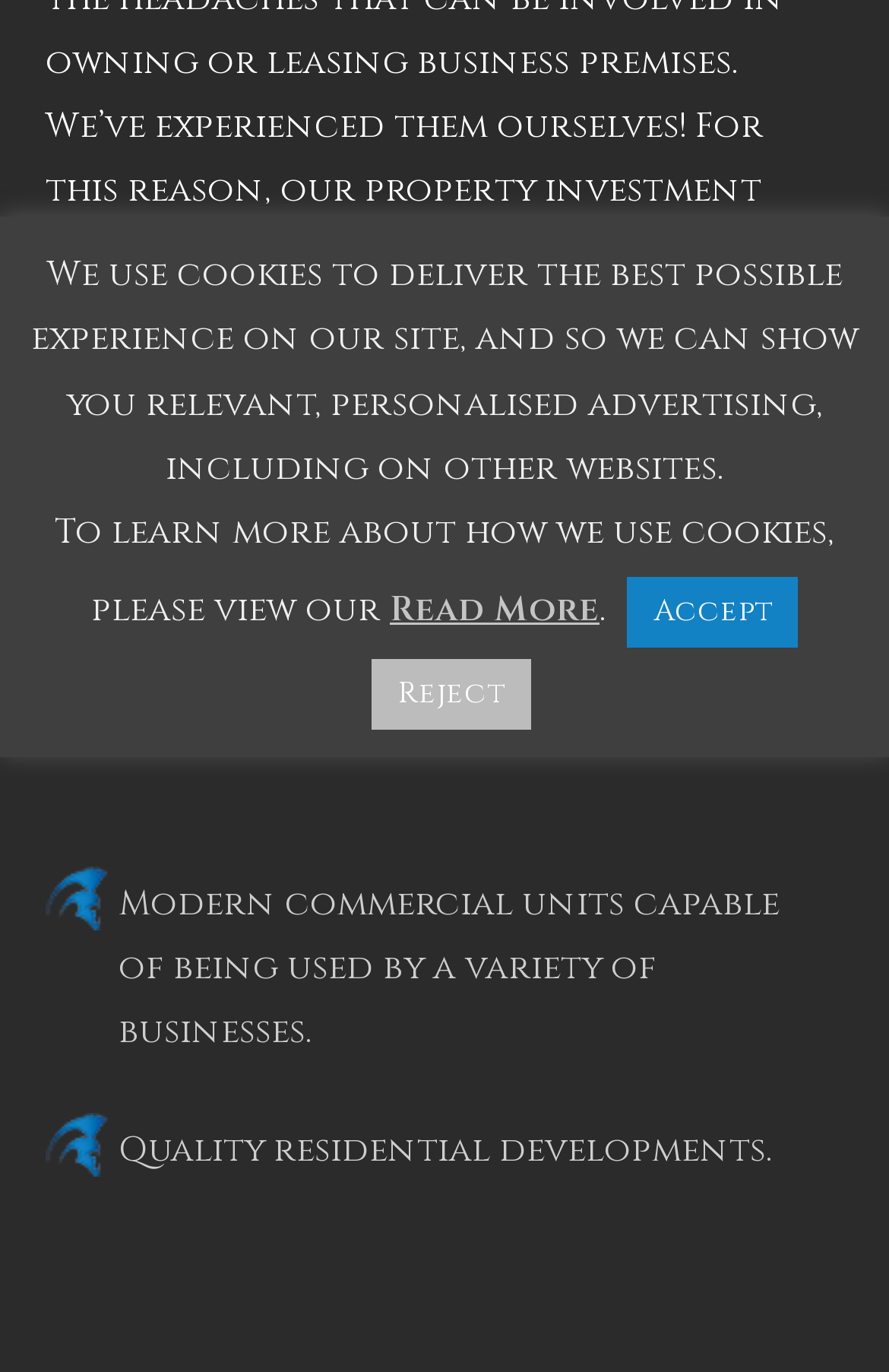Determine the bounding box coordinates for the UI element described. Format the coordinates as (top-left x, top-left y, bottom-right x, bottom-right y) and ensure all values are between 0 and 1. Element description: Read More

[0.438, 0.427, 0.674, 0.462]